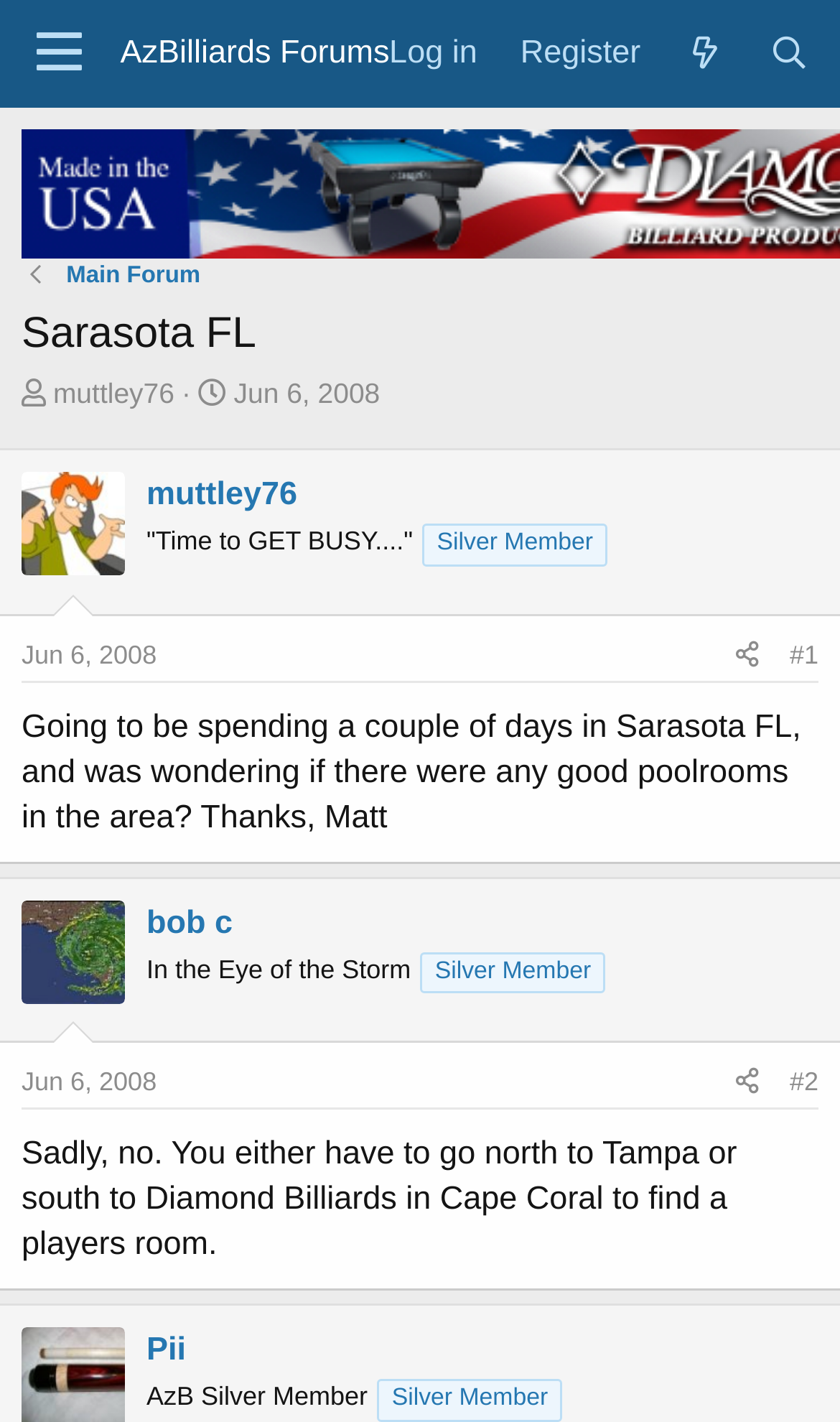Find the bounding box coordinates of the element to click in order to complete the given instruction: "Search for topics."

[0.889, 0.009, 0.99, 0.066]